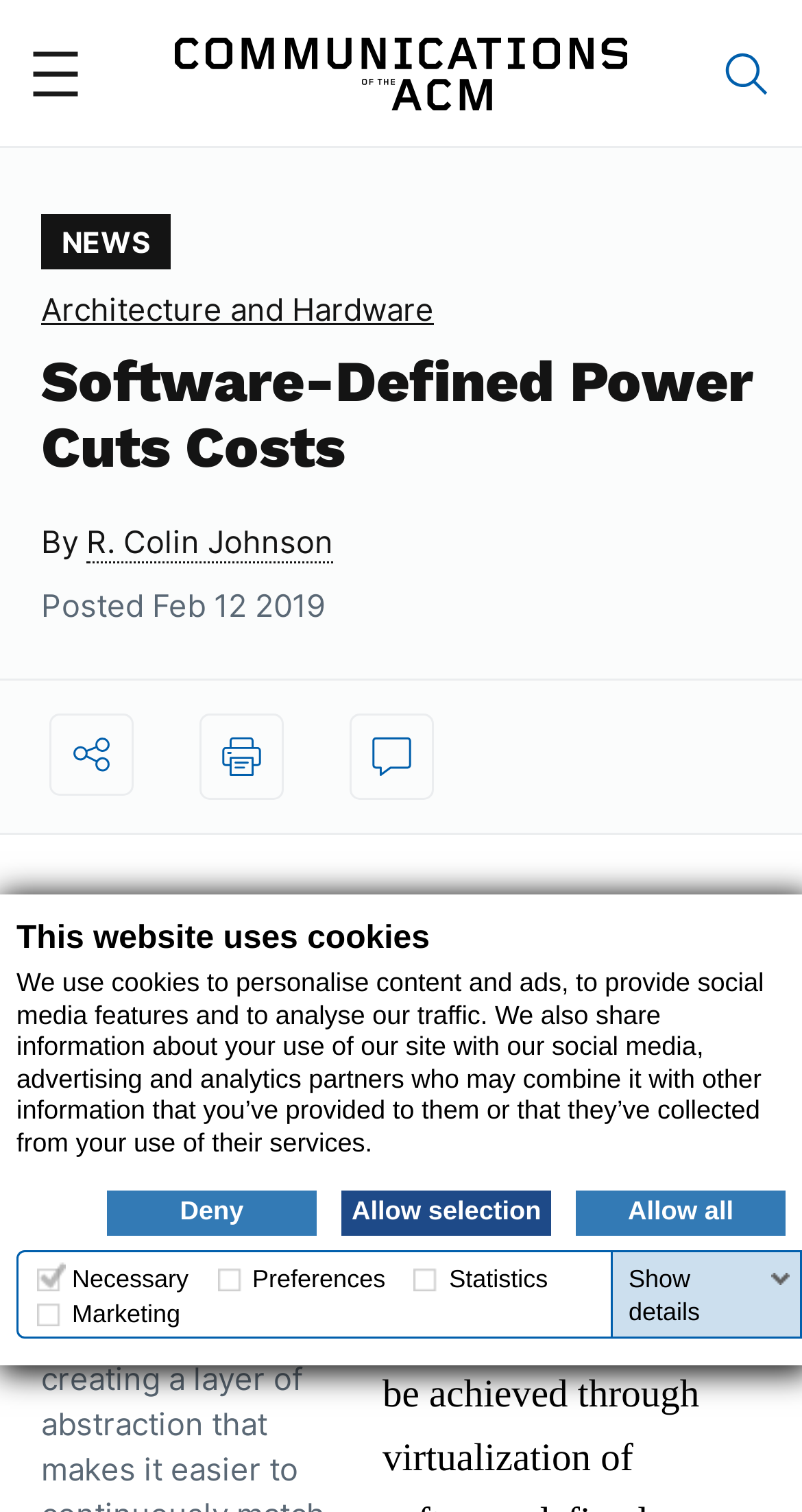Using the format (top-left x, top-left y, bottom-right x, bottom-right y), provide the bounding box coordinates for the described UI element. All values should be floating point numbers between 0 and 1: Search

[0.903, 0.032, 0.959, 0.065]